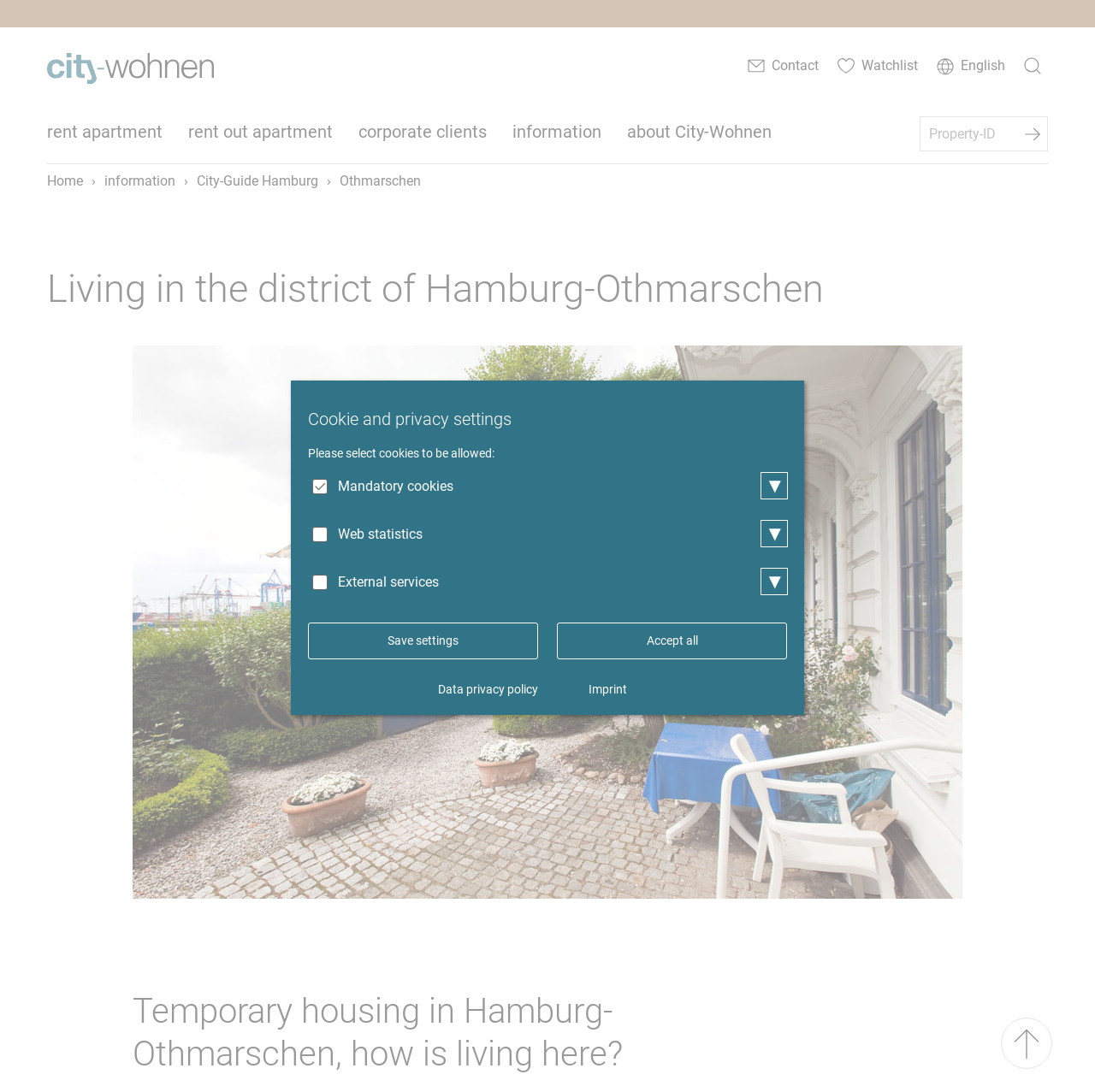Use the information in the screenshot to answer the question comprehensively: How many links are there in the top navigation bar?

I counted the links in the top navigation bar by looking at the elements [150] link 'Contact', [152] link 'Watchlist', [155] link 'English', [156] link 'search', and [227] link 'rent apartment'. There are 5 links in total.